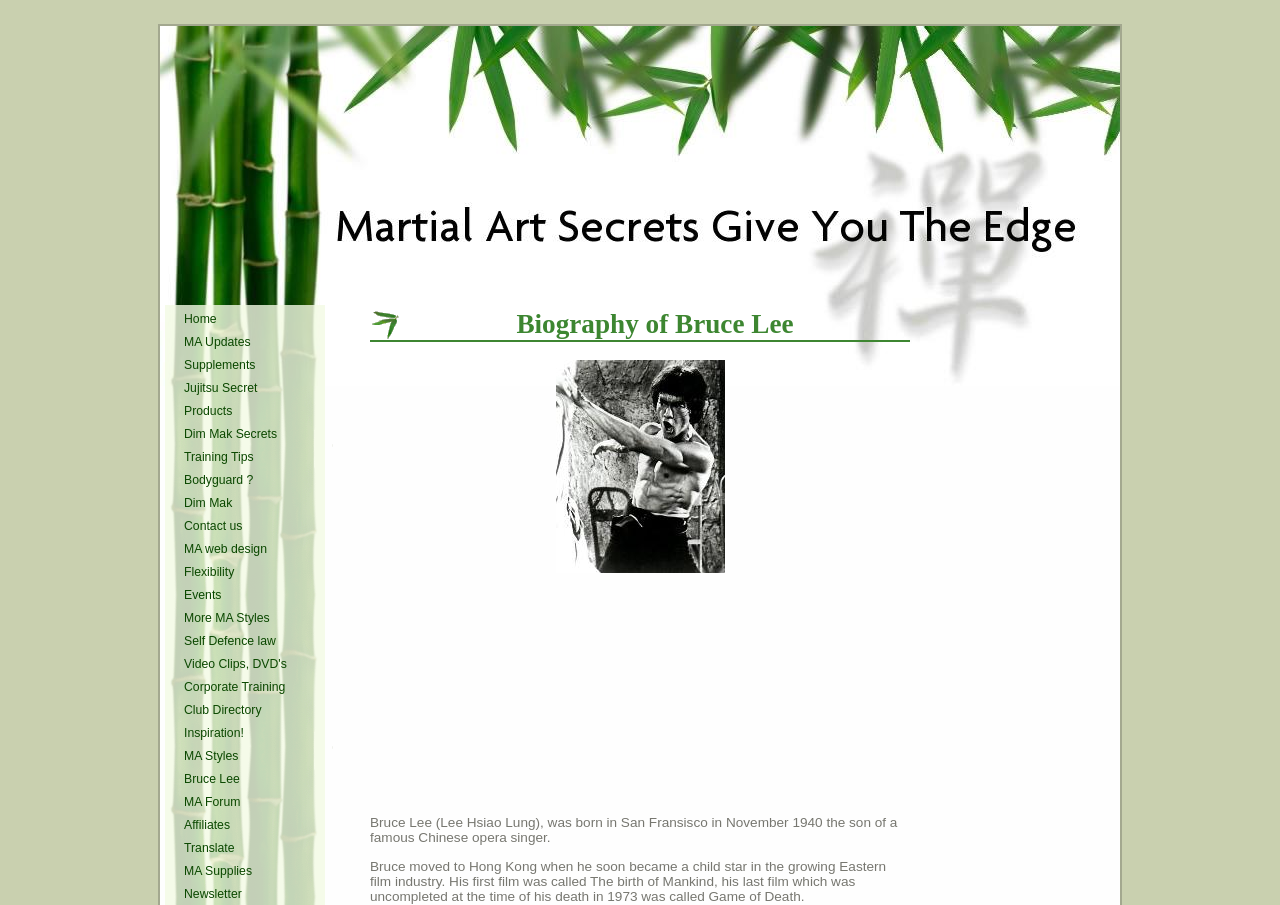Locate the bounding box coordinates of the element that should be clicked to fulfill the instruction: "Discover our Big Data".

None